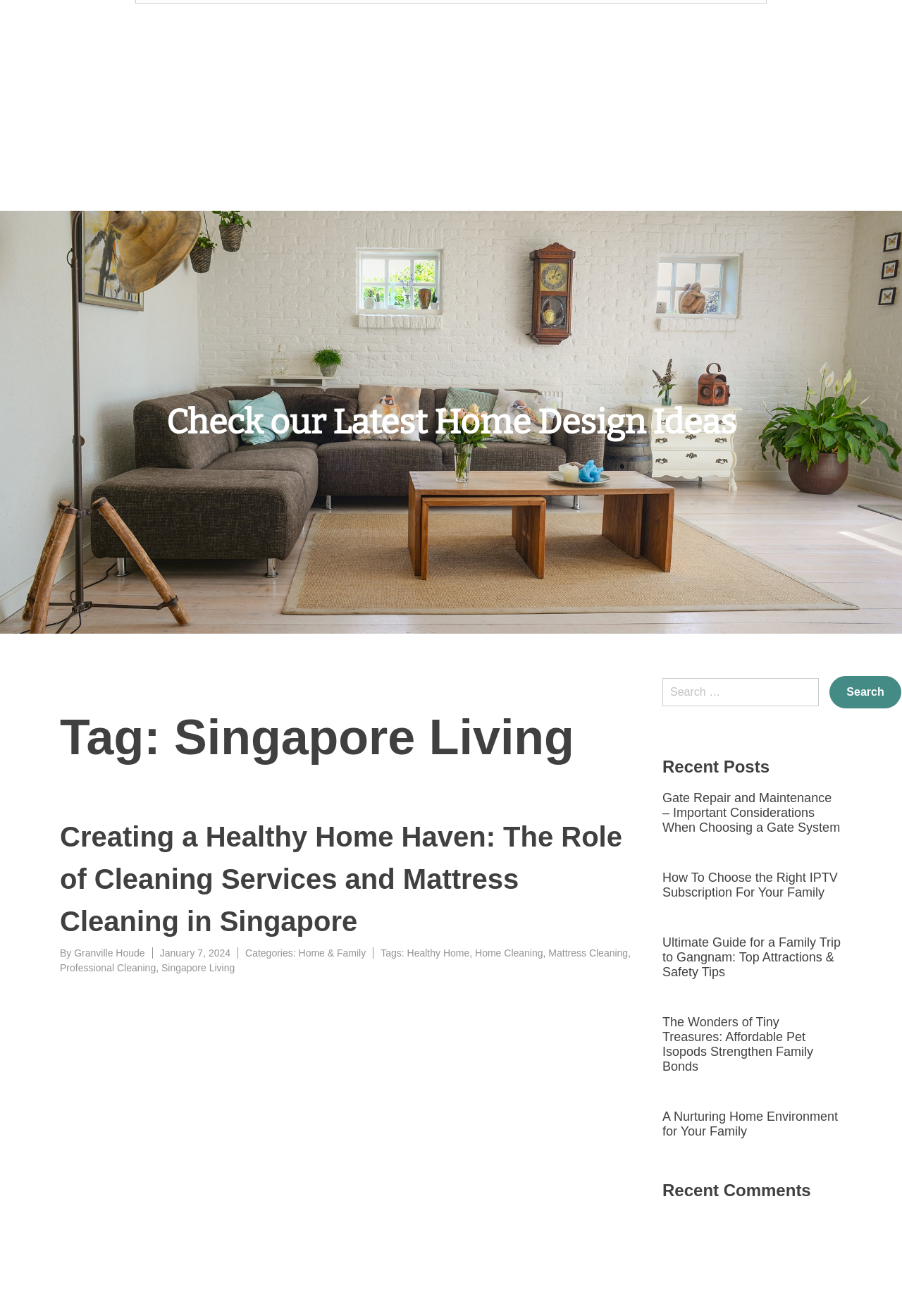What is the search box placeholder text?
Answer briefly with a single word or phrase based on the image.

Search for: